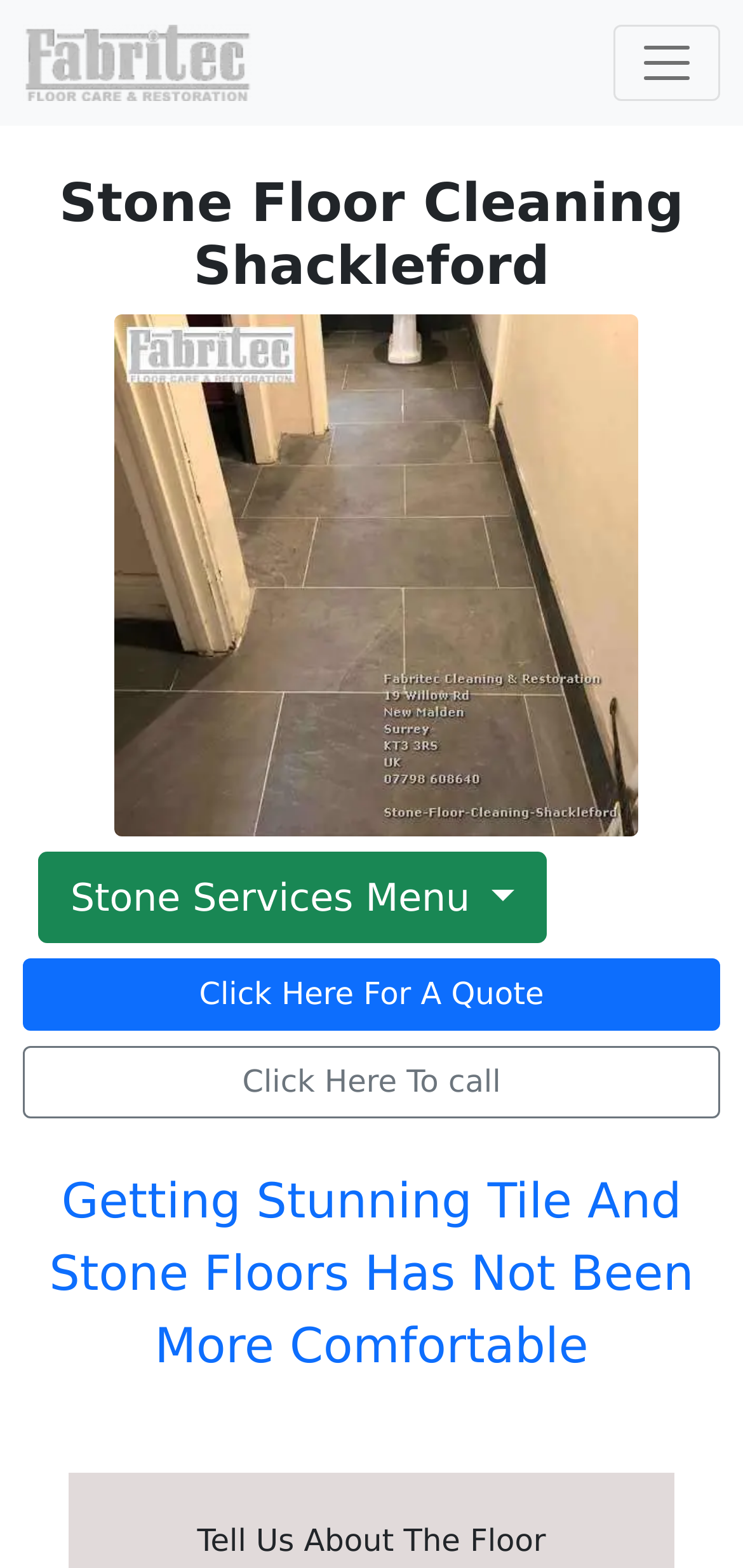What is the company's goal for customers' floors?
Please answer the question as detailed as possible.

The company's goal is to help customers get stunning tile and stone floors, as stated in the text 'Getting Stunning Tile And Stone Floors Has Not Been More Comfortable'.